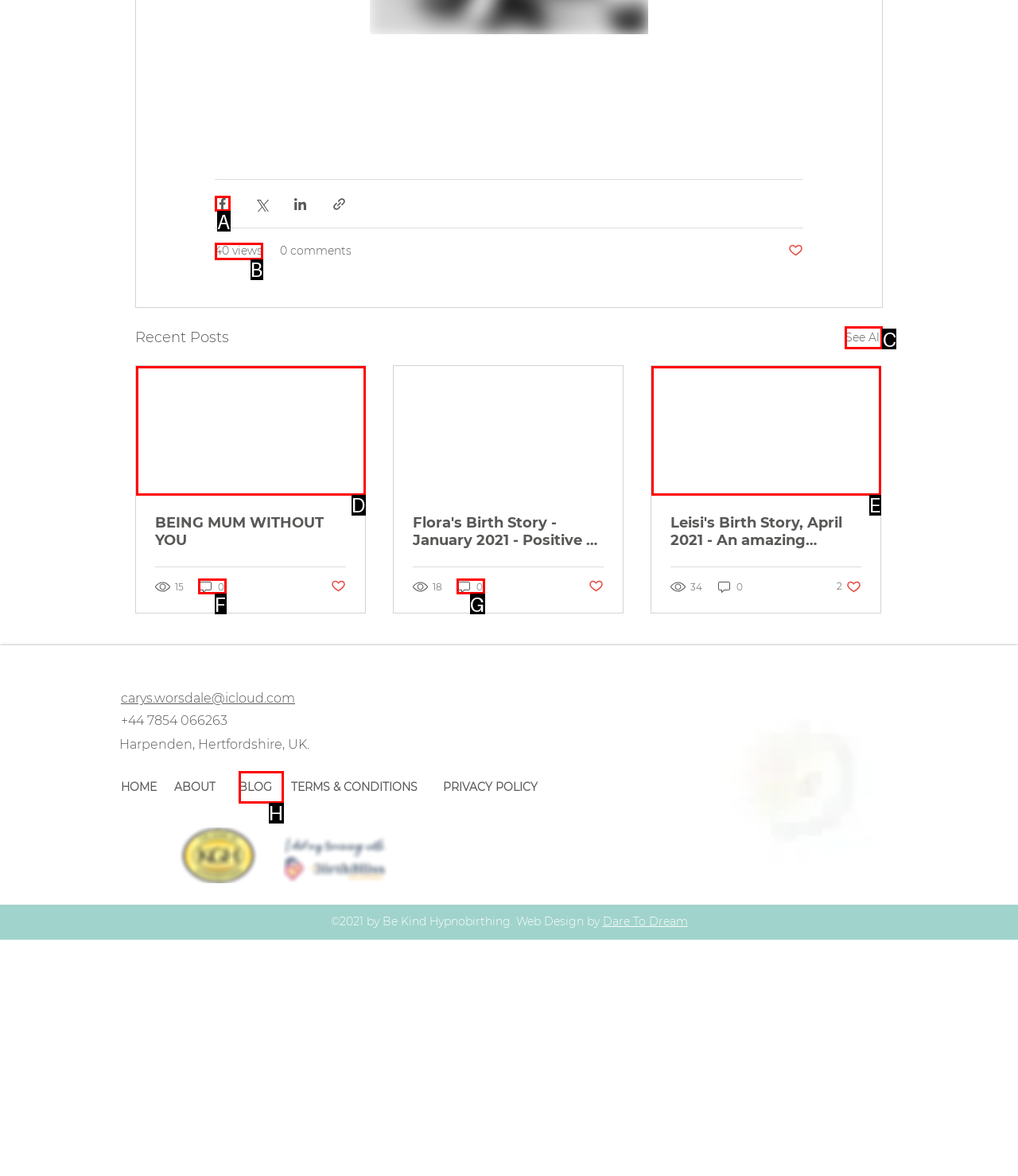For the task "See all recent posts", which option's letter should you click? Answer with the letter only.

C